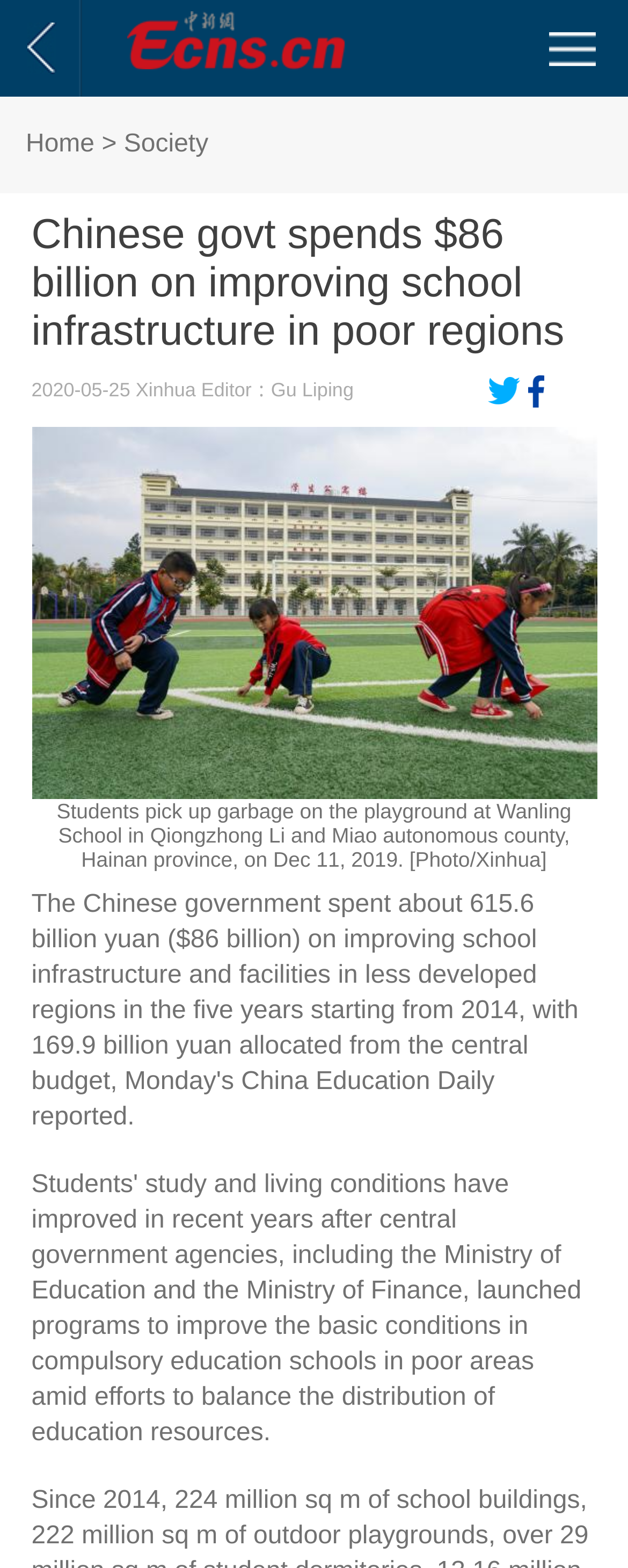Describe the webpage meticulously, covering all significant aspects.

The webpage appears to be a news article about the Chinese government's investment in improving school infrastructure in poor regions. At the top left of the page, there is a link, followed by a small image and another link. Below these elements, there is a horizontal navigation menu with a "Home" link and a "Society" label.

The main title of the article, "Chinese govt spends $86 billion on improving school infrastructure in poor regions", is prominently displayed in the middle of the page, with the publication date "2020-05-25 Xinhua" and the editor's name "Gu Liping" written below it.

On the right side of the page, there are social media sharing links, including "分享到Twitter" and "分享到Facebook". Below the title, there is a large image that takes up most of the page's width, showing students picking up garbage on a playground. The image has a caption describing the scene.